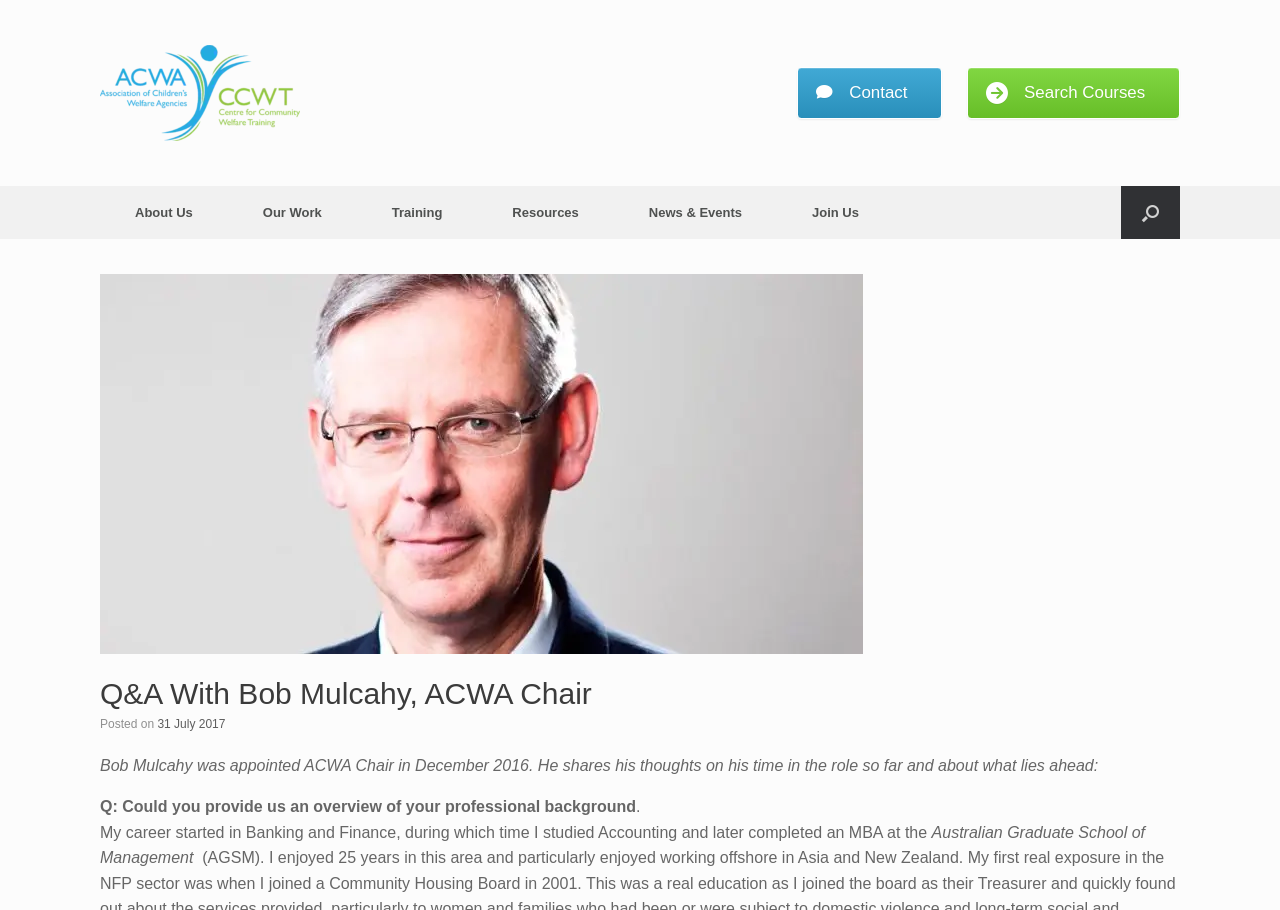What is the name of the organization's logo?
Based on the visual information, provide a detailed and comprehensive answer.

I determined the answer by looking at the image element with the bounding box coordinates [0.078, 0.049, 0.234, 0.155] and finding the corresponding OCR text, which is 'Association of Children's Welfare Agencies Limited Logo'.